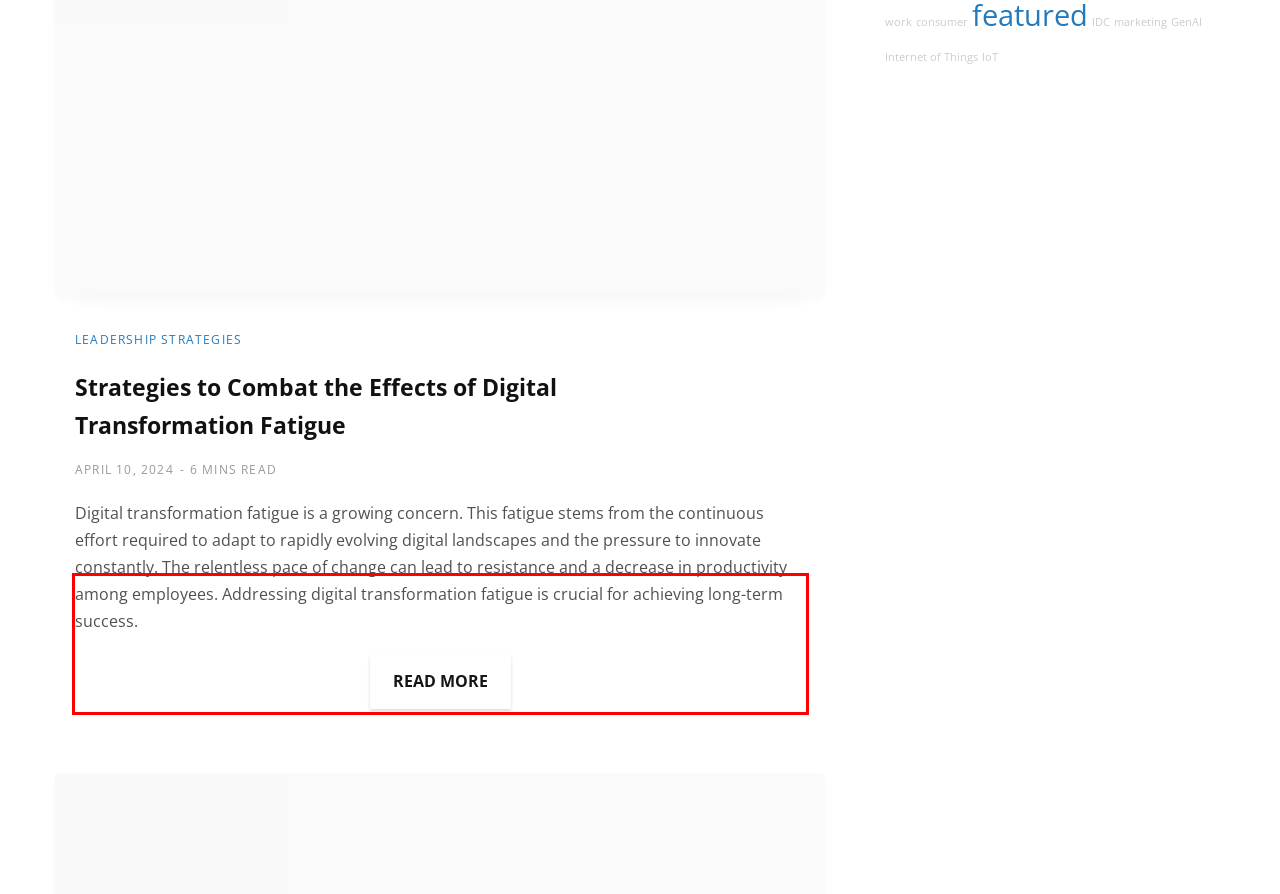Using the provided webpage screenshot, recognize the text content in the area marked by the red bounding box.

Digital transformation fatigue is a growing concern. This fatigue stems from the continuous effort required to adapt to rapidly evolving digital landscapes and the pressure to innovate constantly. The relentless pace of change can lead to resistance and a decrease in productivity among employees. Addressing digital transformation fatigue is crucial for achieving long-term success.